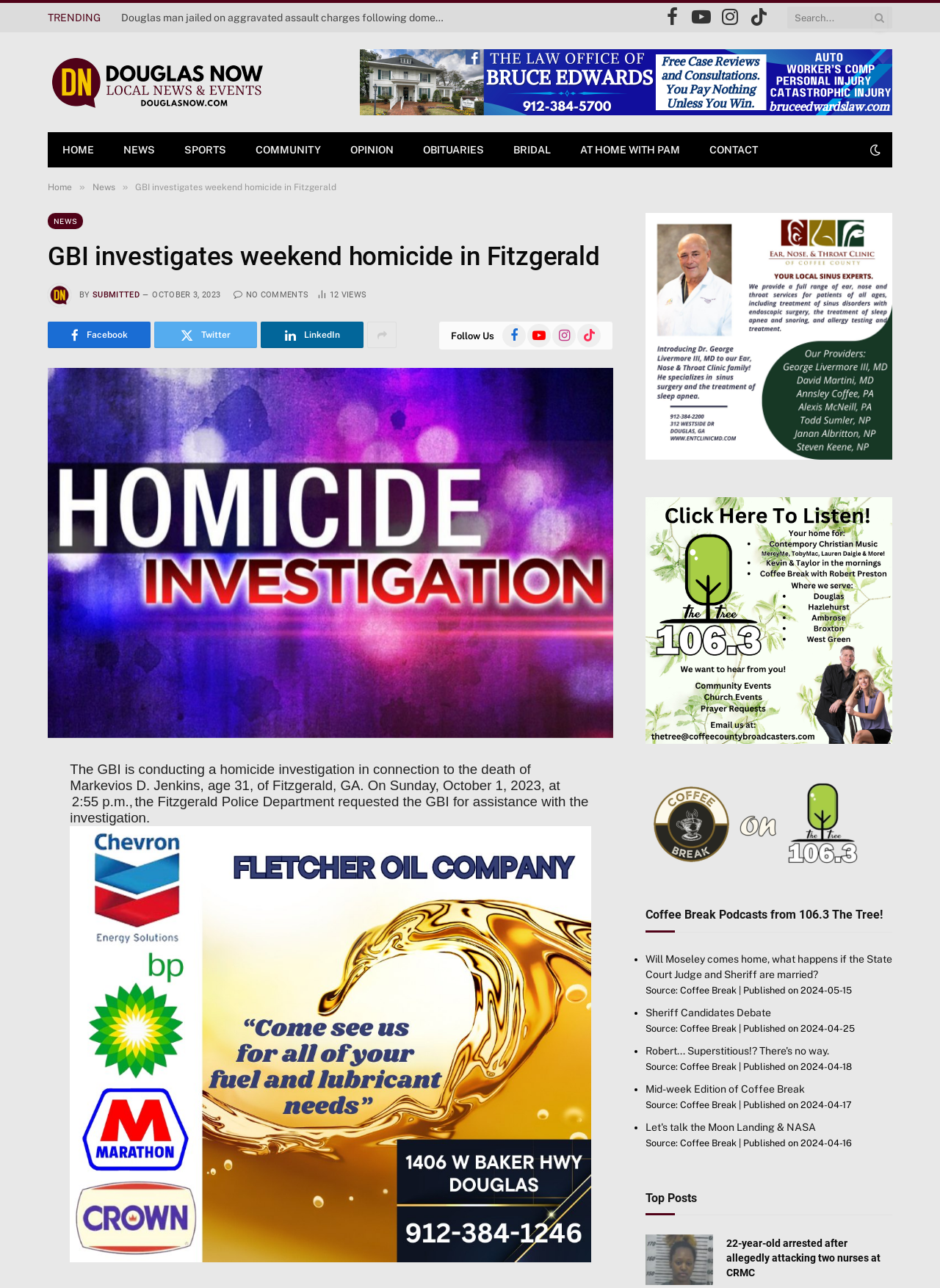What is the name of the person who died in the homicide investigation?
Can you give a detailed and elaborate answer to the question?

I found the answer by reading the article content, which states 'The GBI is conducting a homicide investigation in connection to the death of Markevios D. Jenkins, age 31, of Fitzgerald, GA.'